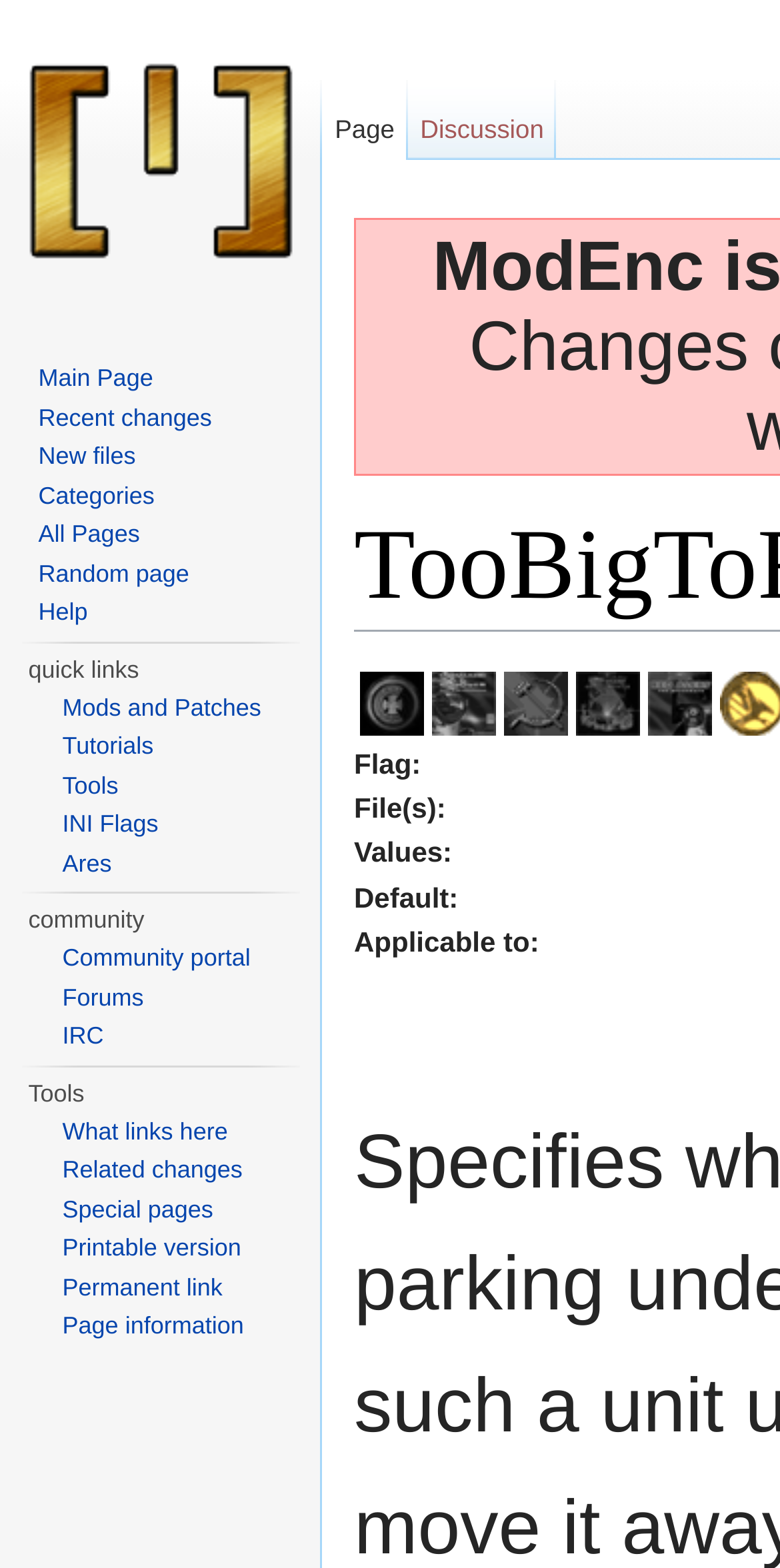How many games are listed?
We need a detailed and meticulous answer to the question.

I counted the number of LayoutTableCell elements, which are 'Tiberian Dawn', 'The Covert Operations', 'Red Alert', 'Counterstrike', and 'Aftermath', and found that there are 5 games listed.